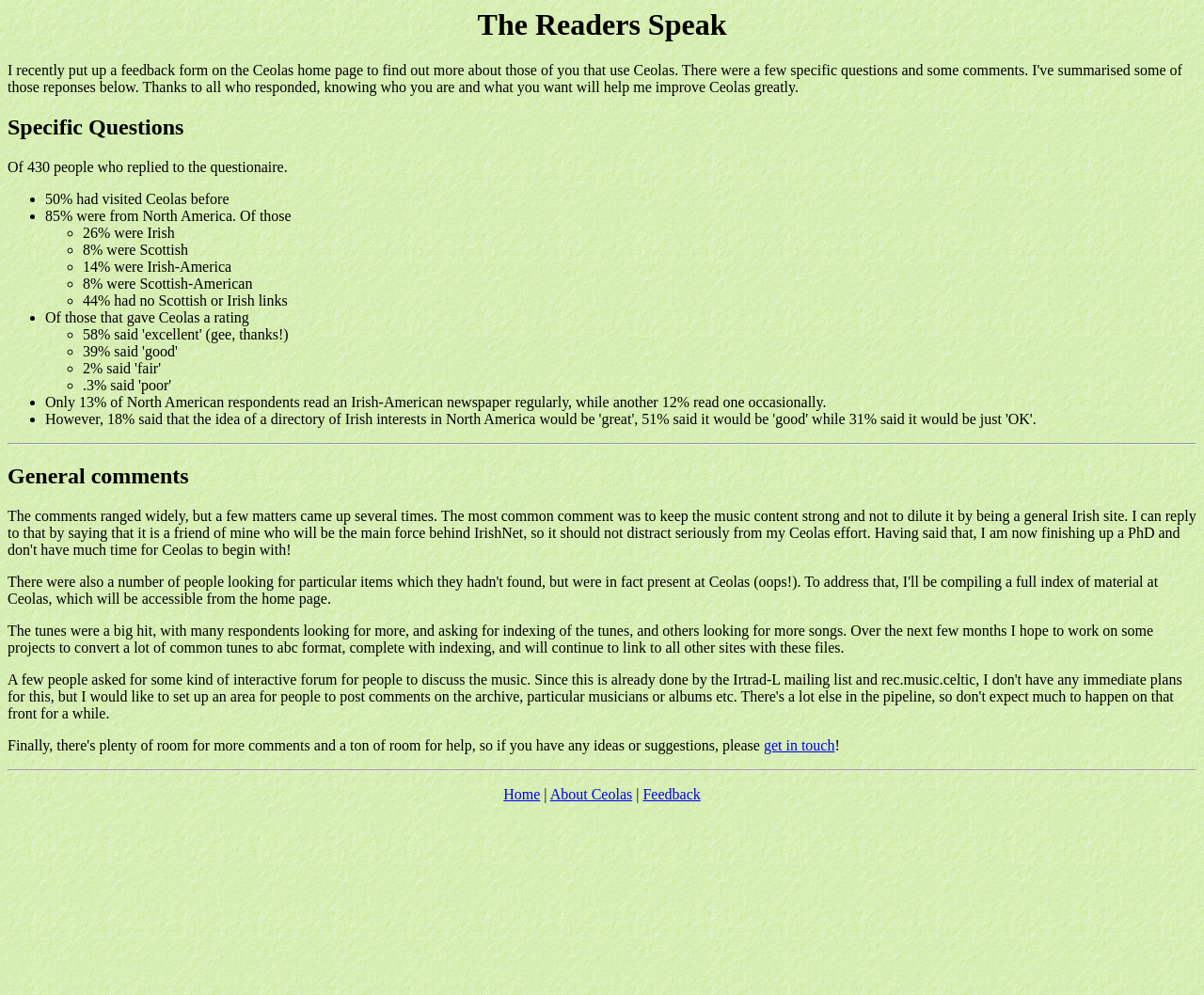Answer the question briefly using a single word or phrase: 
How can one get in touch with the author?

Through the 'get in touch' link